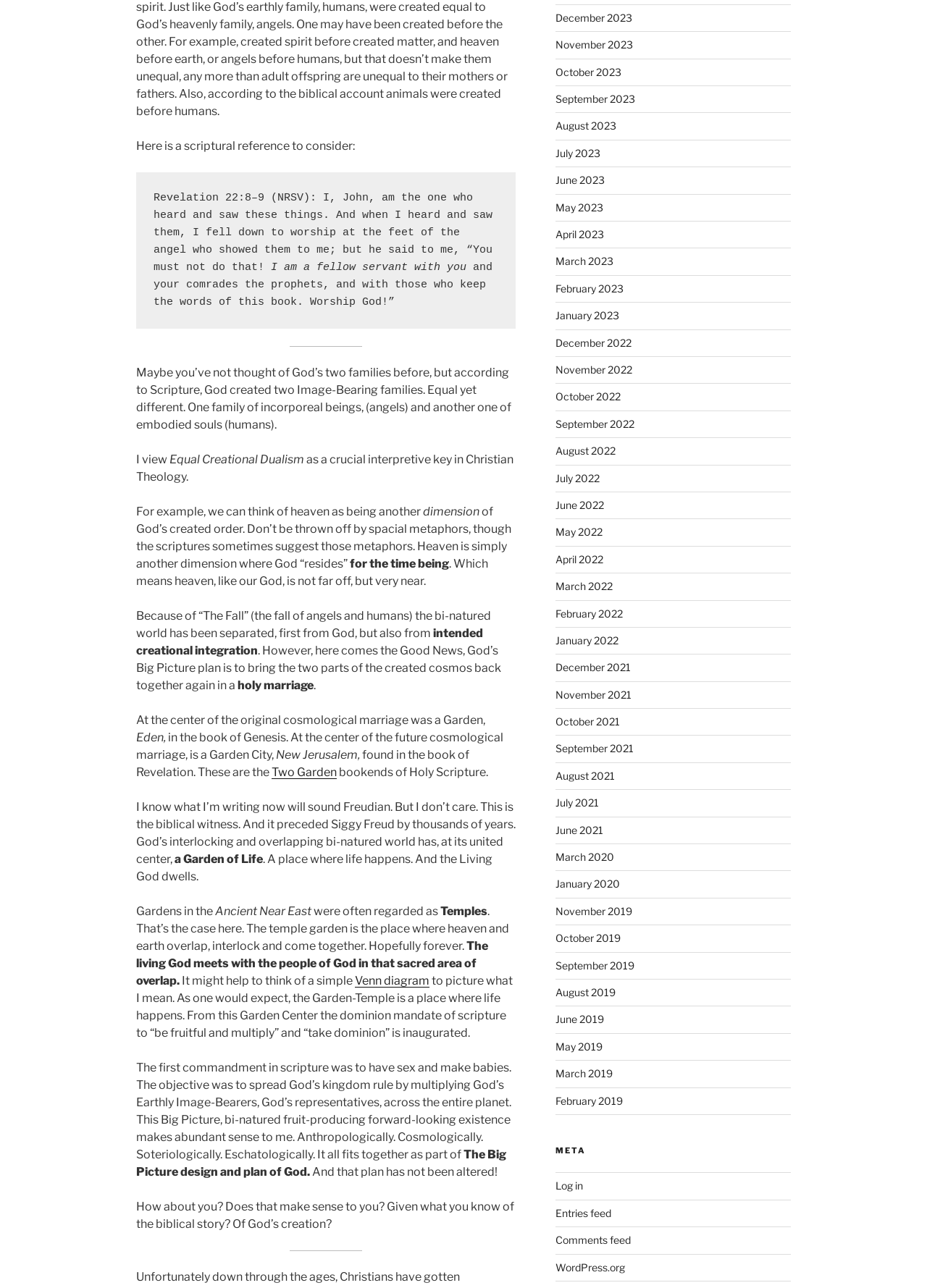Locate the bounding box coordinates of the clickable region necessary to complete the following instruction: "Learn about 'Gardens in the Ancient Near East'". Provide the coordinates in the format of four float numbers between 0 and 1, i.e., [left, top, right, bottom].

[0.232, 0.702, 0.336, 0.713]